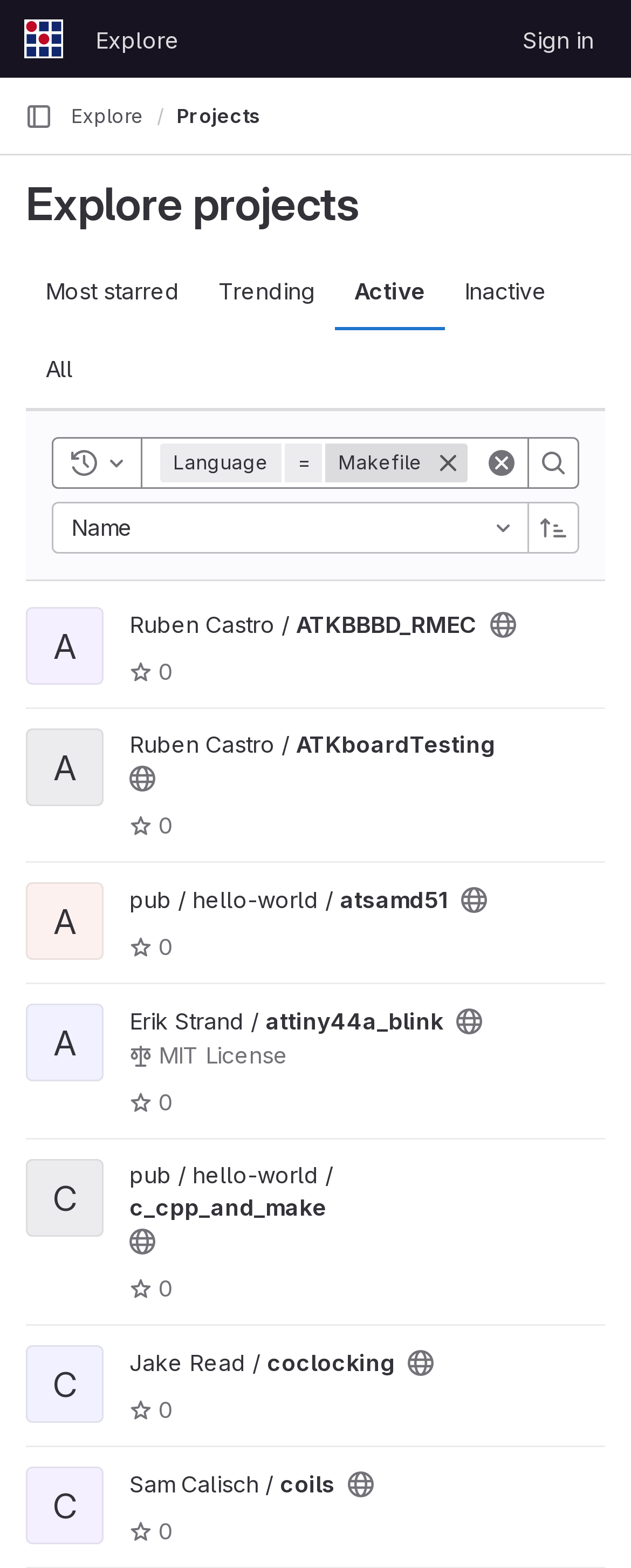Refer to the image and answer the question with as much detail as possible: What is the name of the first project?

I looked at the webpage and found the first project listed, which is 'Ruben Castro / ATKBBBD_RMEC'. This is indicated by the heading element with the text 'Ruben Castro / ATKBBBD_RMEC'.